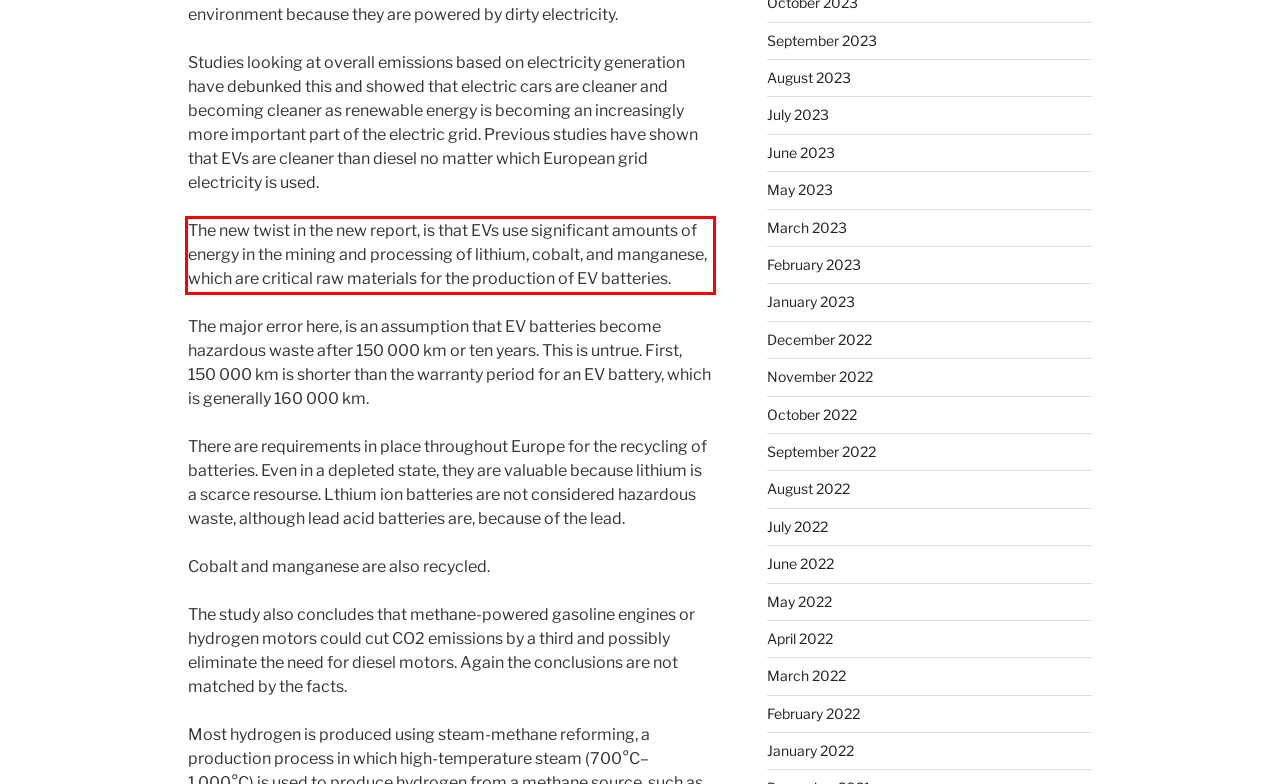You are given a screenshot with a red rectangle. Identify and extract the text within this red bounding box using OCR.

The new twist in the new report, is that EVs use significant amounts of energy in the mining and processing of lithium, cobalt, and manganese, which are critical raw materials for the production of EV batteries.